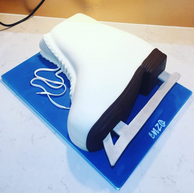What is the purpose of this custom cake design?
Please answer the question as detailed as possible based on the image.

According to the caption, this custom cake design is 'perfect for those who want to celebrate a love of skating or make a unique statement at a birthday or event', indicating that the purpose of this design is for special occasions.